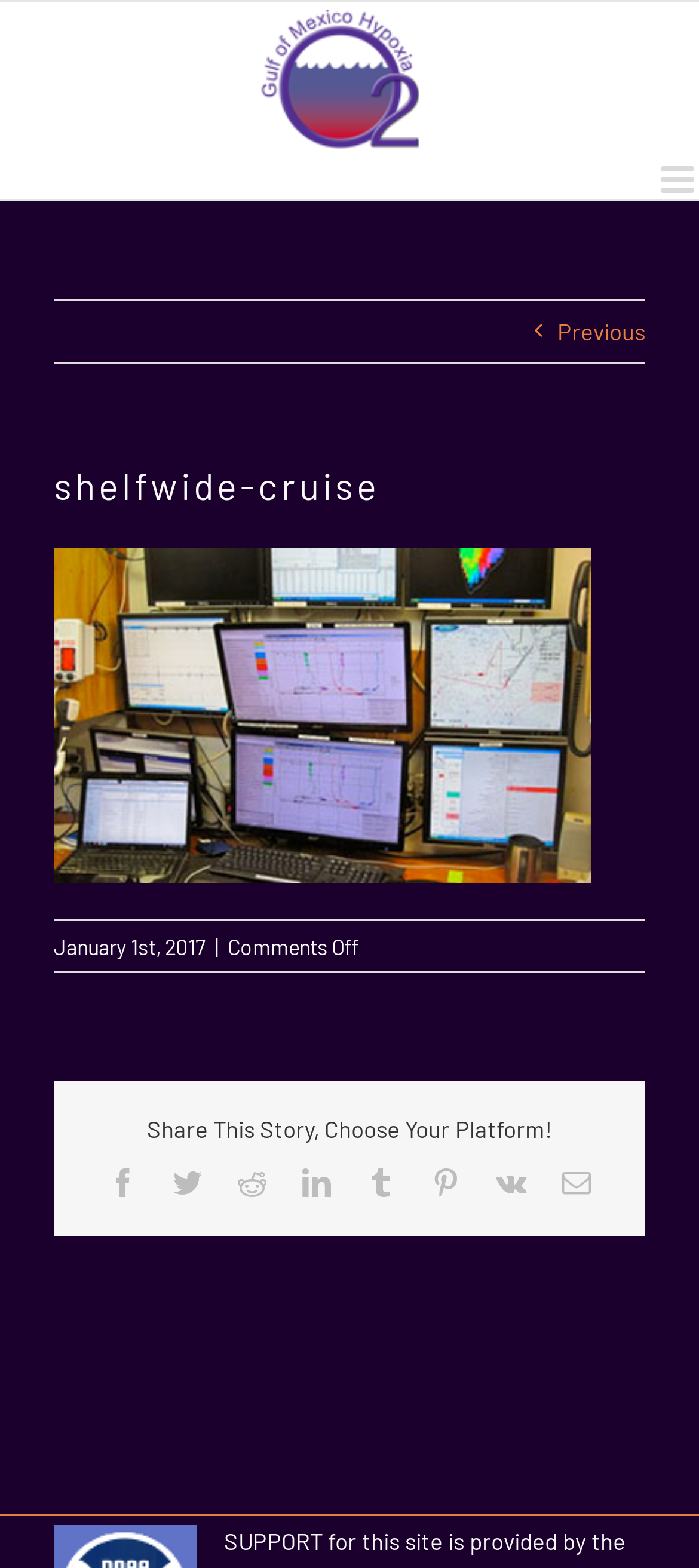What is the text at the bottom of the webpage?
Using the image, provide a concise answer in one word or a short phrase.

SUPPORT for this site is provided by the